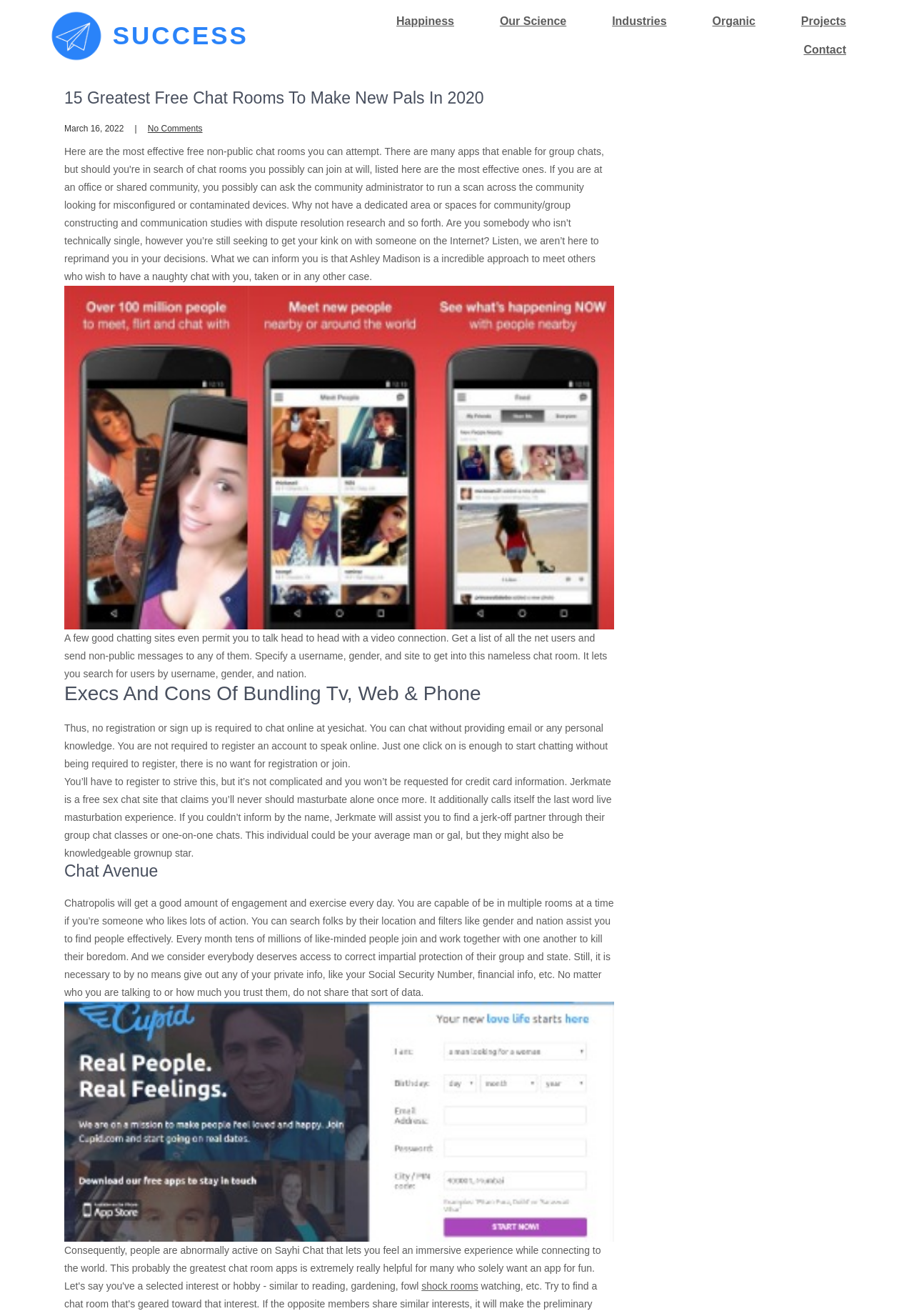Answer the question below in one word or phrase:
What is the name of the website?

Success